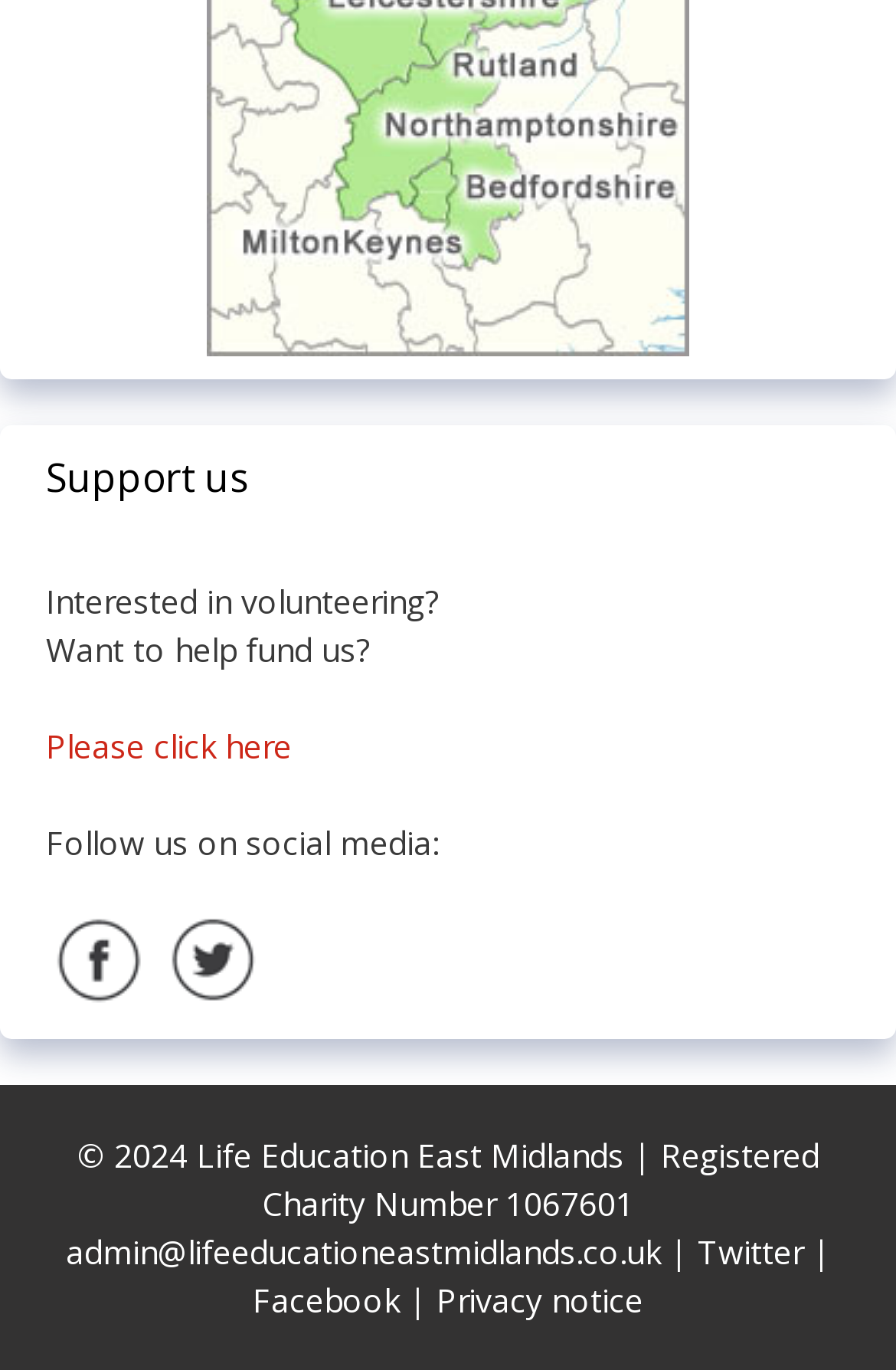Determine the bounding box coordinates of the region to click in order to accomplish the following instruction: "Donate to support us". Provide the coordinates as four float numbers between 0 and 1, specifically [left, top, right, bottom].

[0.051, 0.458, 0.413, 0.49]